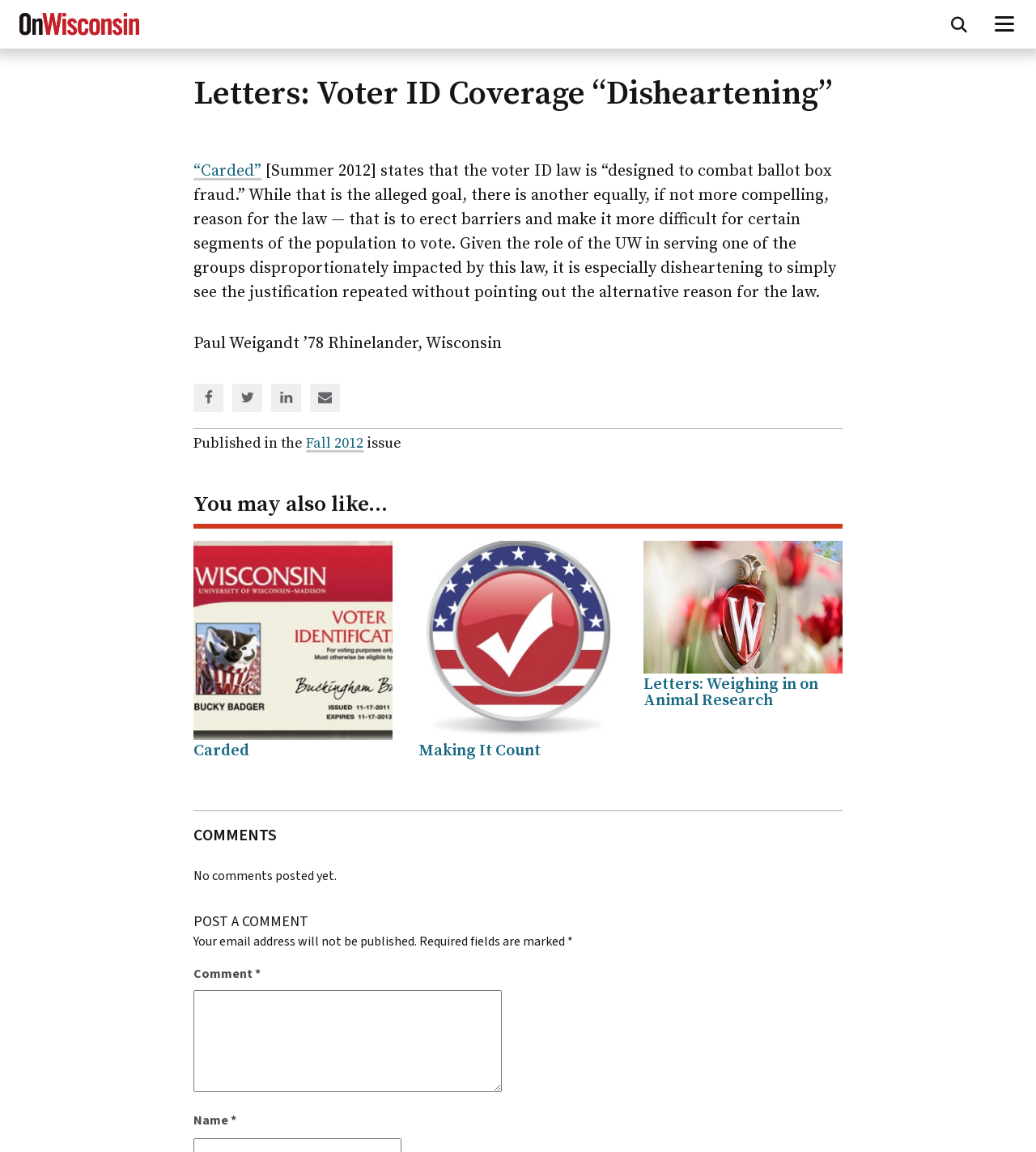Give a succinct answer to this question in a single word or phrase: 
What is the purpose of the textbox at the bottom of the page?

To post a comment